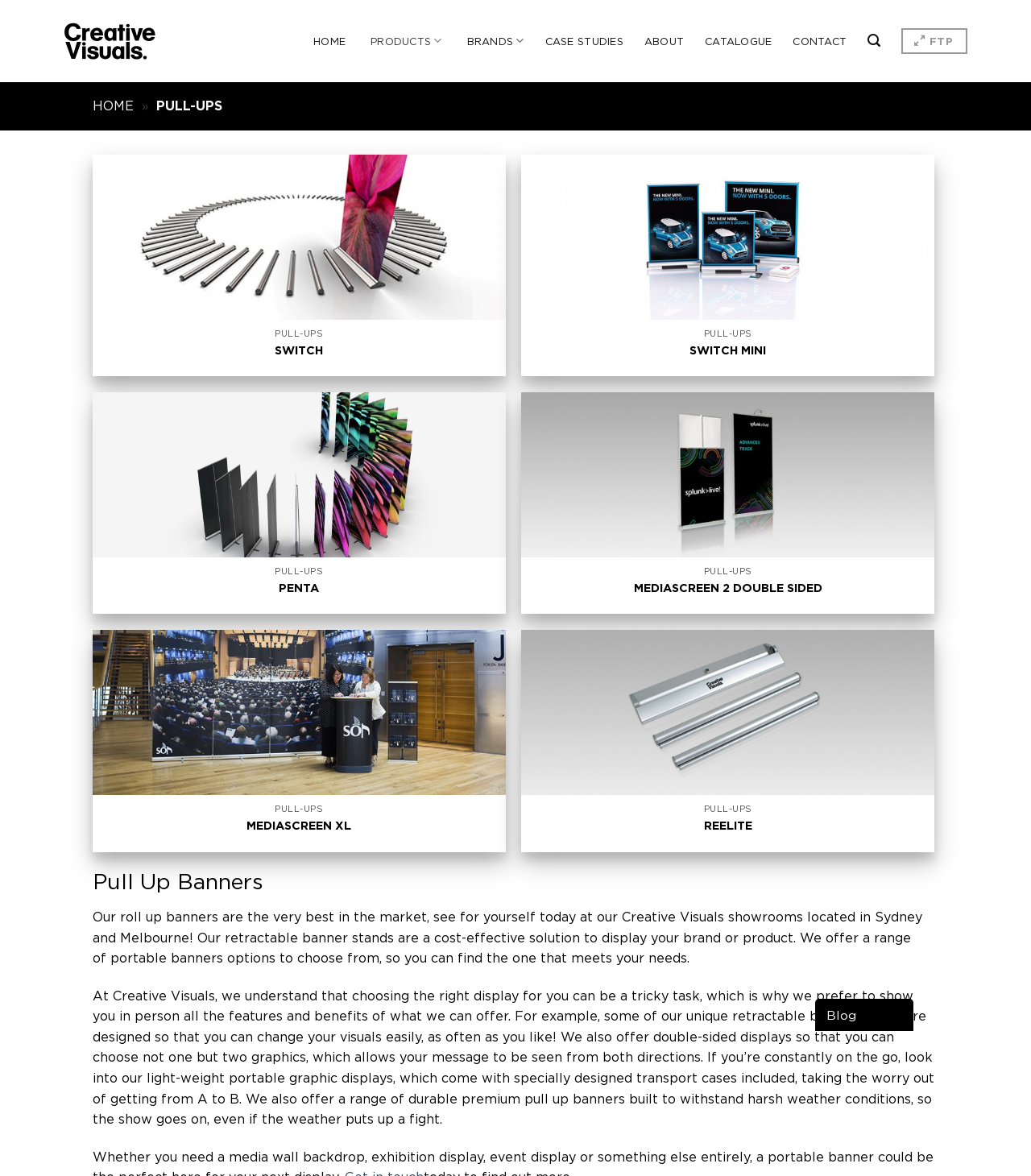Determine the bounding box coordinates of the region I should click to achieve the following instruction: "View pull-up banners". Ensure the bounding box coordinates are four float numbers between 0 and 1, i.e., [left, top, right, bottom].

[0.09, 0.132, 0.49, 0.272]